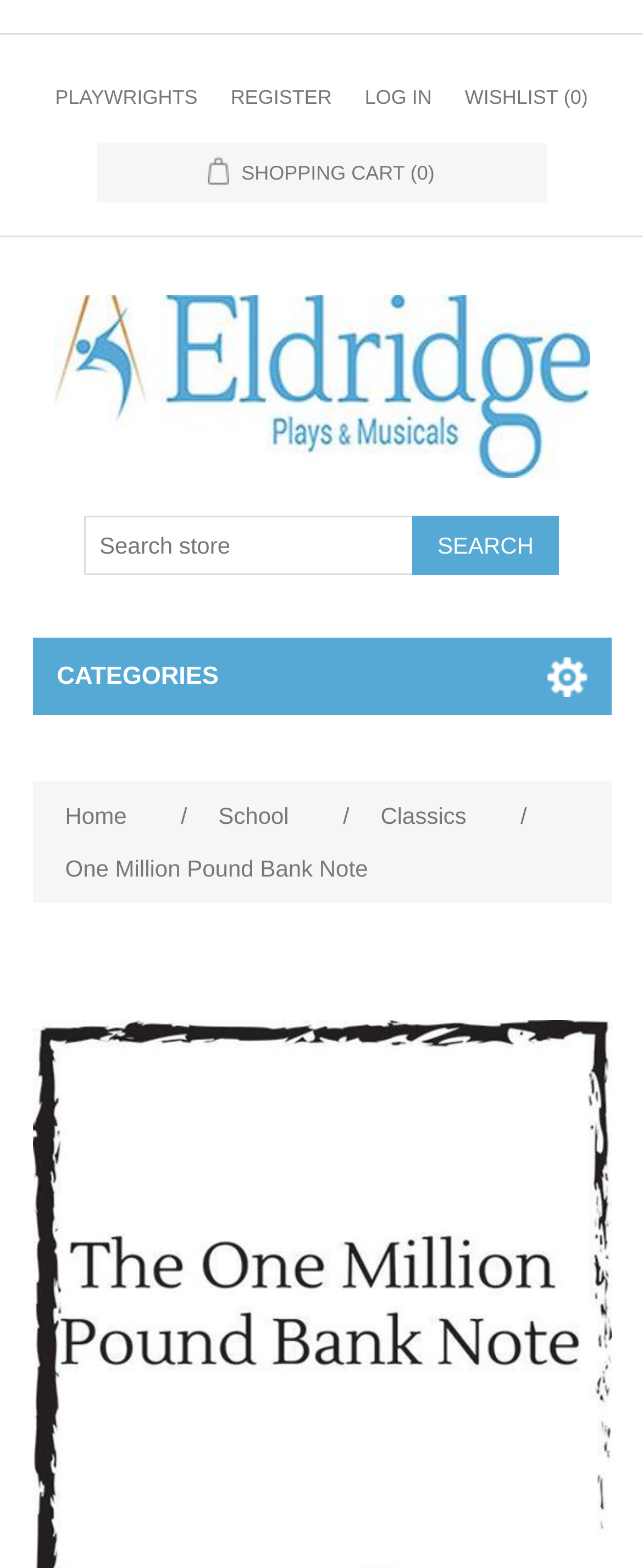What is the name of the playwrights section?
Analyze the image and deliver a detailed answer to the question.

I found the answer by looking at the top navigation links, where I saw a link labeled 'PLAYWRIGHTS'.